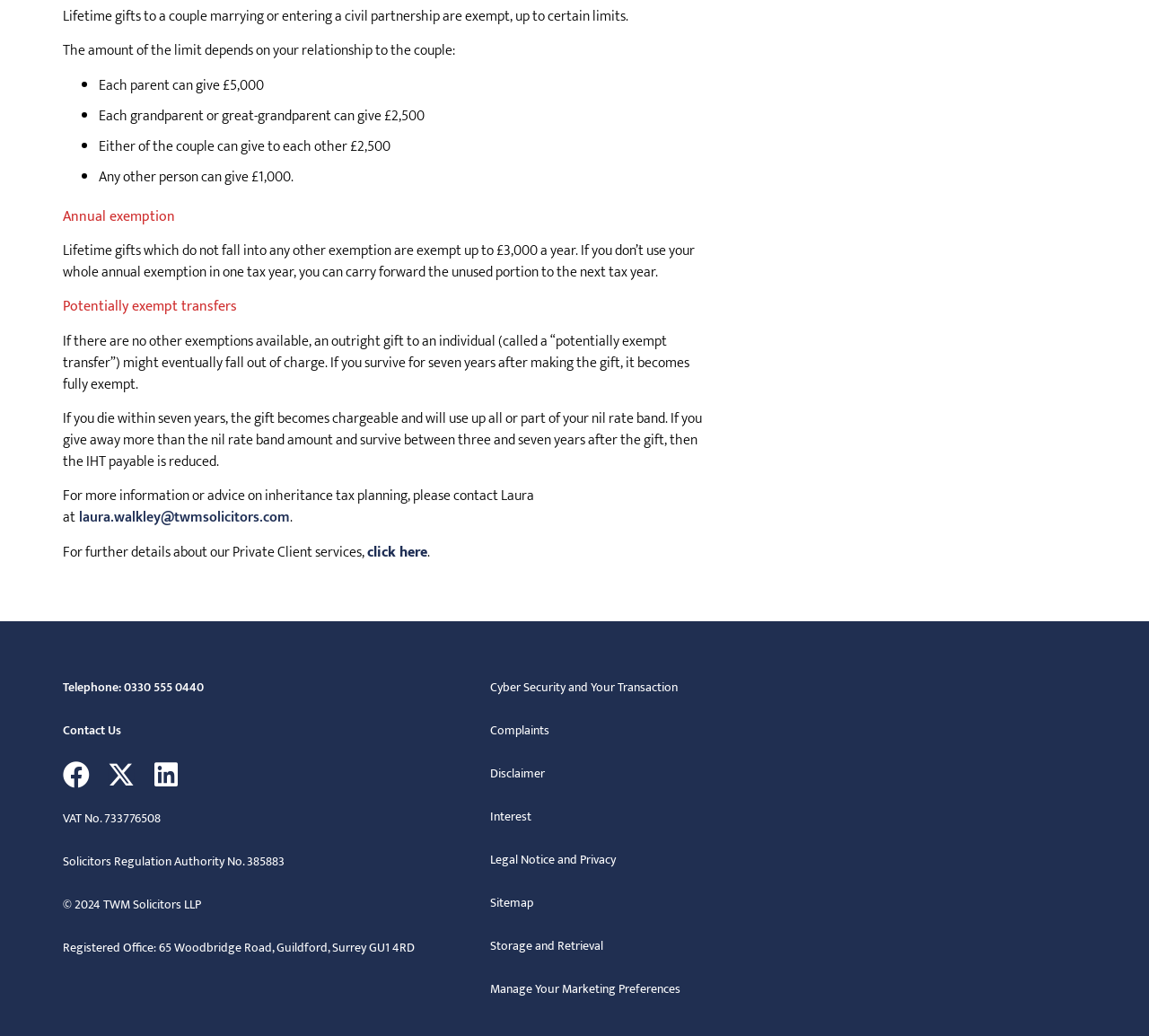Identify the bounding box coordinates of the element to click to follow this instruction: 'Click here for further details about Private Client services'. Ensure the coordinates are four float values between 0 and 1, provided as [left, top, right, bottom].

[0.32, 0.522, 0.372, 0.545]